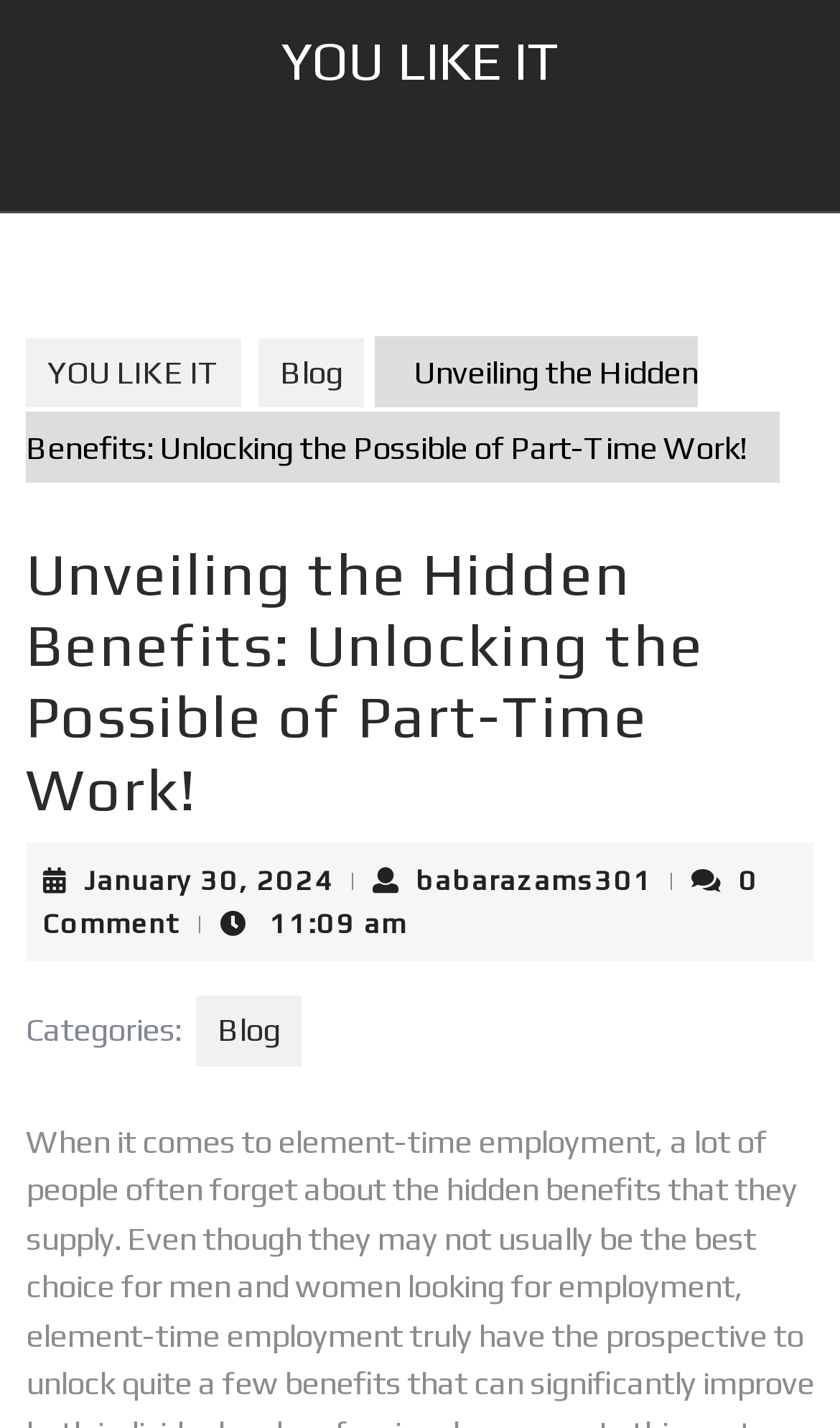Determine the title of the webpage and give its text content.

Unveiling the Hidden Benefits: Unlocking the Possible of Part-Time Work!